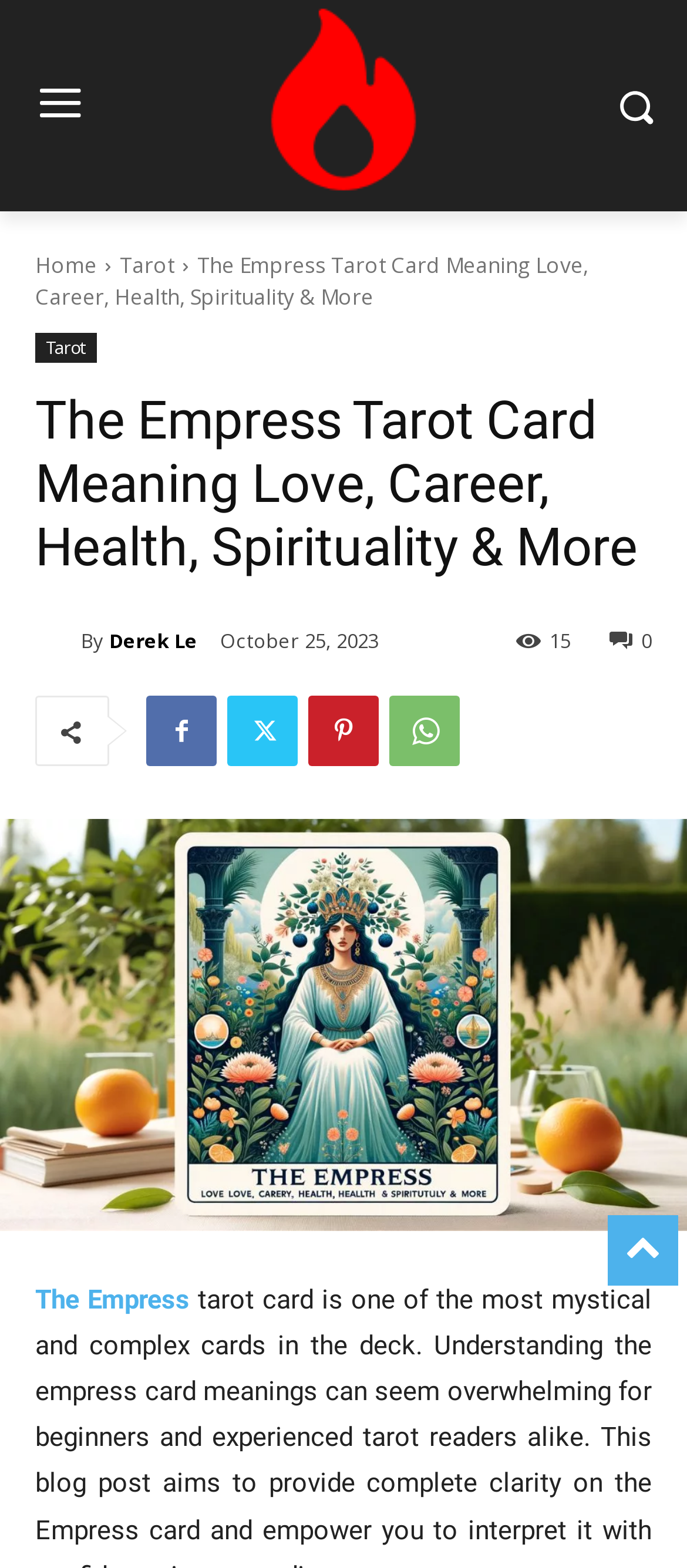Offer an extensive depiction of the webpage and its key elements.

The webpage is about the meaning of The Empress card in tarot readings, focusing on fertility, nurturing, and creativity. At the top, there is a small image, and below it, a navigation menu with links to "Home" and "Tarot" is located. 

To the right of the navigation menu, a heading with the title "The Empress Tarot Card Meaning Love, Career, Health, Spirituality & More" is prominently displayed. Below the heading, there is a link to the author, Derek Le, accompanied by a small image of the author. The publication date, October 25, 2023, is also shown nearby.

On the right side of the page, there are several social media links, including Facebook, Twitter, and Pinterest, represented by their respective icons. Below these icons, a large image or graphic related to The Empress tarot card is displayed, taking up most of the page's width.

At the very bottom of the page, there is a link to the same article, "The Empress Tarot Card Meaning Love, Career, Health, Spirituality & More", which may be a footer or a call-to-action. Another link to "The Empress" is also located at the bottom.